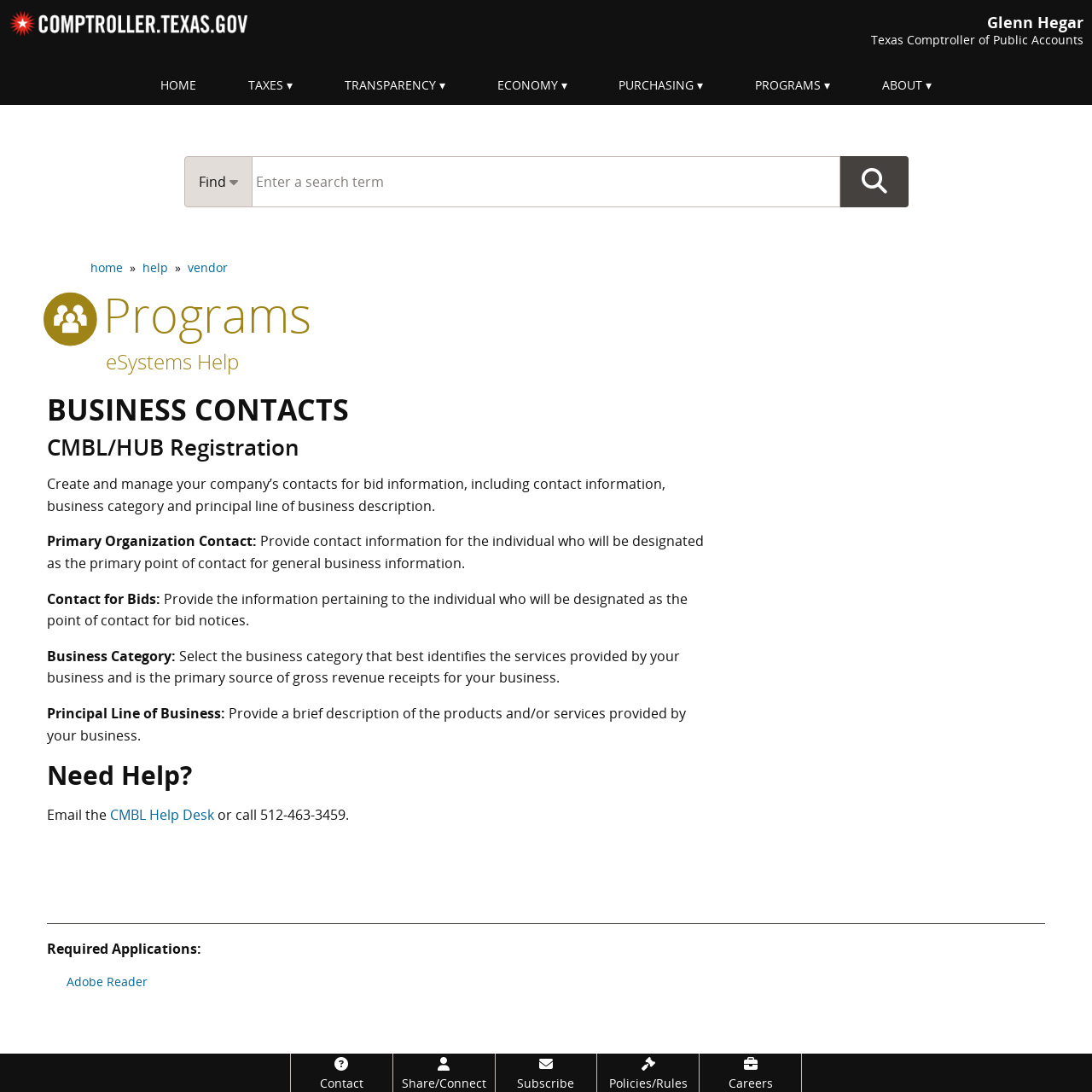Using the given element description, provide the bounding box coordinates (top-left x, top-left y, bottom-right x, bottom-right y) for the corresponding UI element in the screenshot: CMBL Help Desk

[0.101, 0.738, 0.196, 0.755]